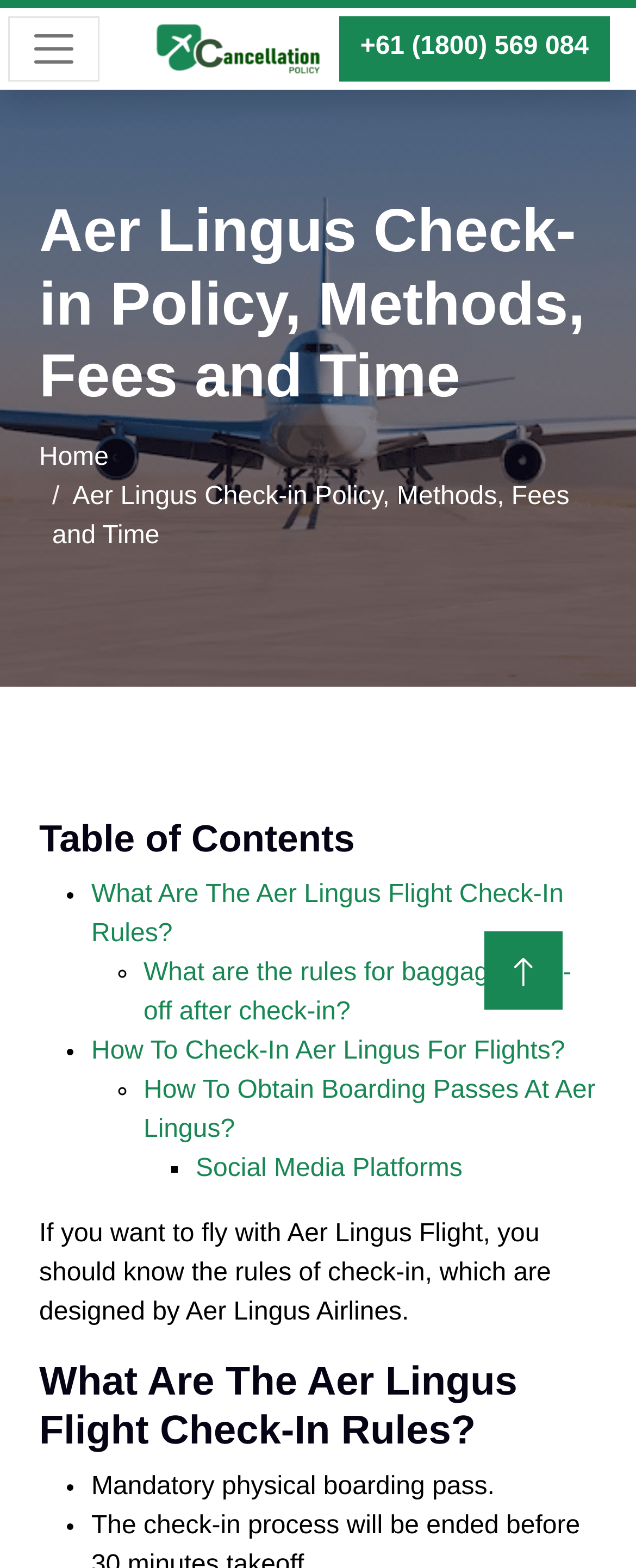What is the main topic of this webpage?
Give a single word or phrase as your answer by examining the image.

Aer Lingus Check-in Policy